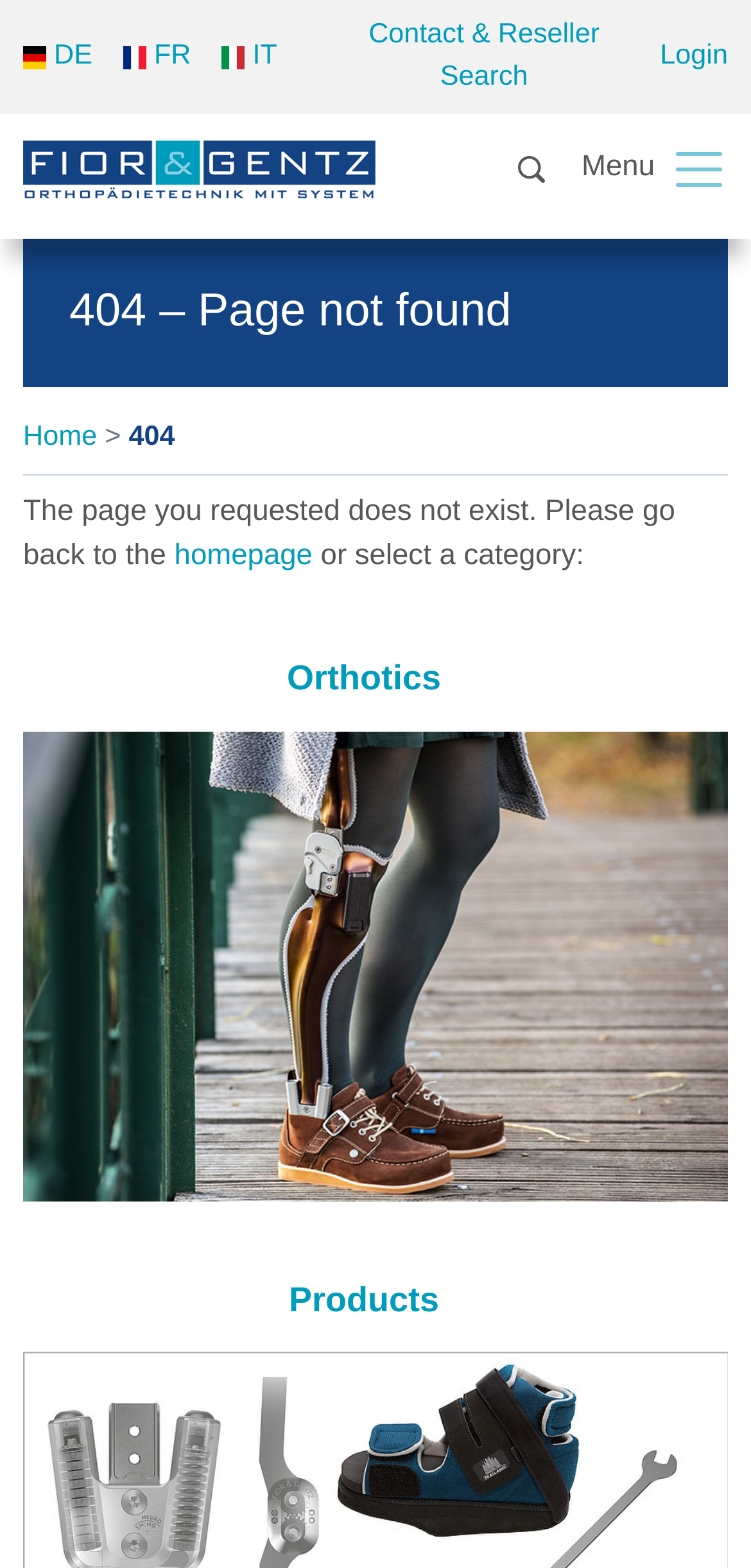What is the name of the company?
Provide a fully detailed and comprehensive answer to the question.

The company name 'FIOR & GENTZ' is prominently displayed on the top left corner of the webpage, along with a subtitle 'Orthopädietechnik mit Systemen', which suggests that the company specializes in orthopedic technology with systems.